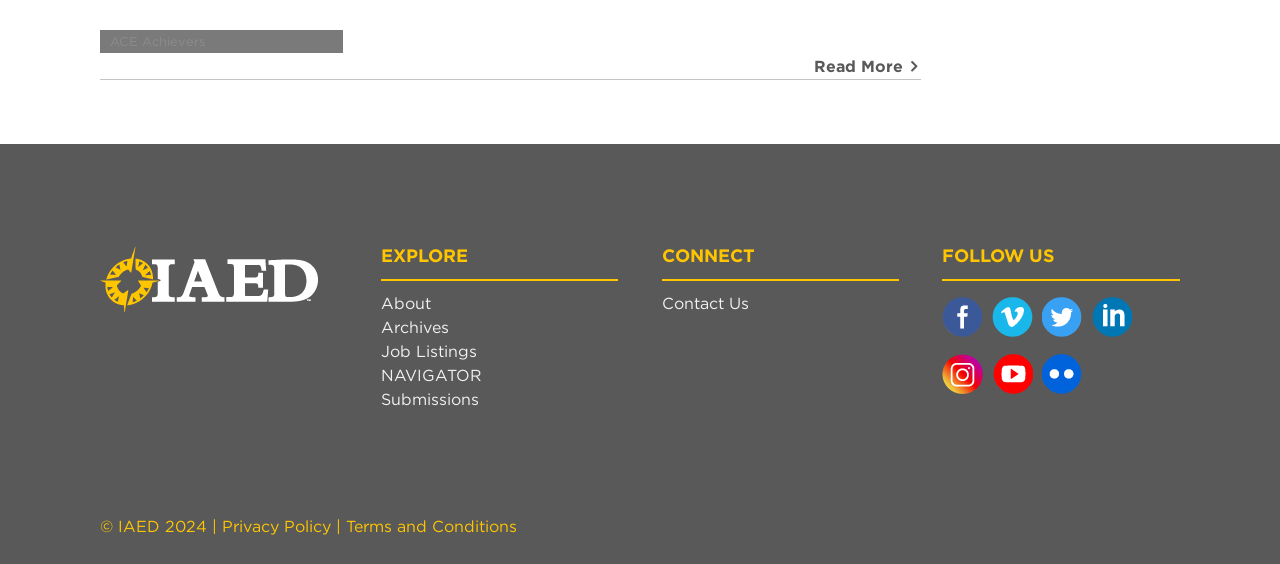Pinpoint the bounding box coordinates of the area that must be clicked to complete this instruction: "Check Privacy Policy".

[0.173, 0.916, 0.262, 0.949]